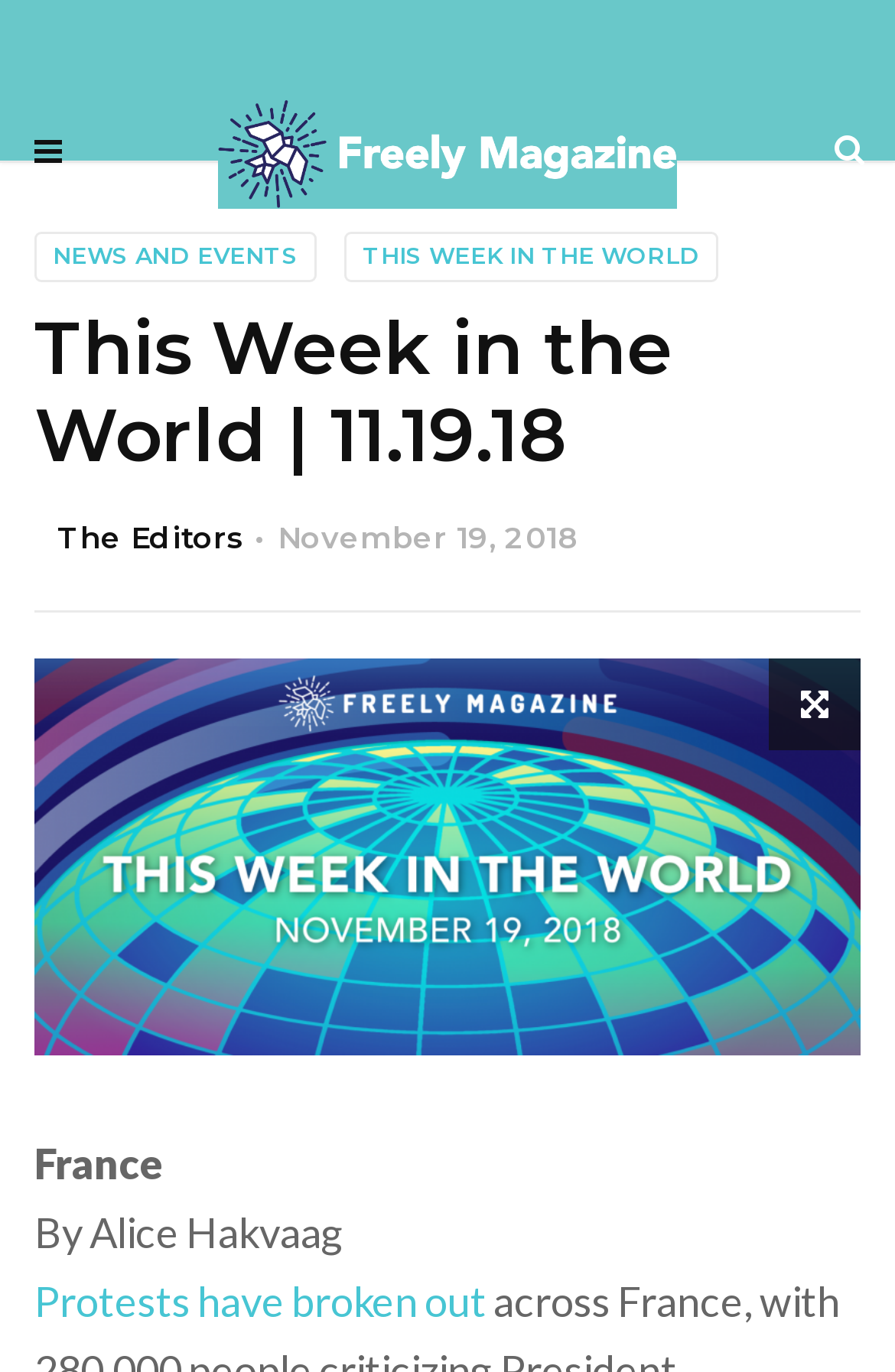Locate the bounding box coordinates of the UI element described by: "alt="Freely Magazine"". Provide the coordinates as four float numbers between 0 and 1, formatted as [left, top, right, bottom].

[0.244, 0.042, 0.756, 0.176]